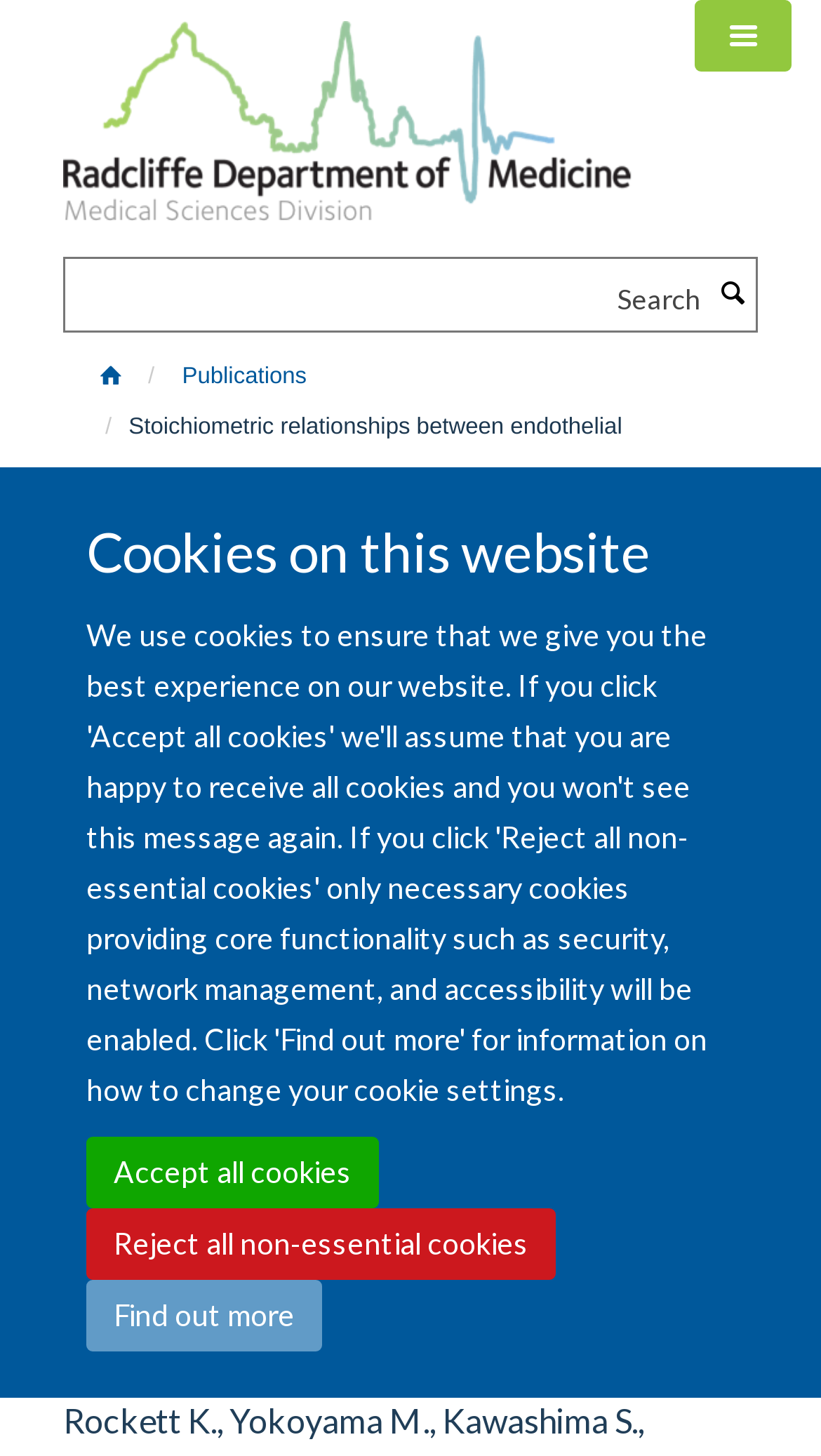Could you specify the bounding box coordinates for the clickable section to complete the following instruction: "Go to the Radcliffe Department of Medicine page"?

[0.077, 0.062, 0.769, 0.085]